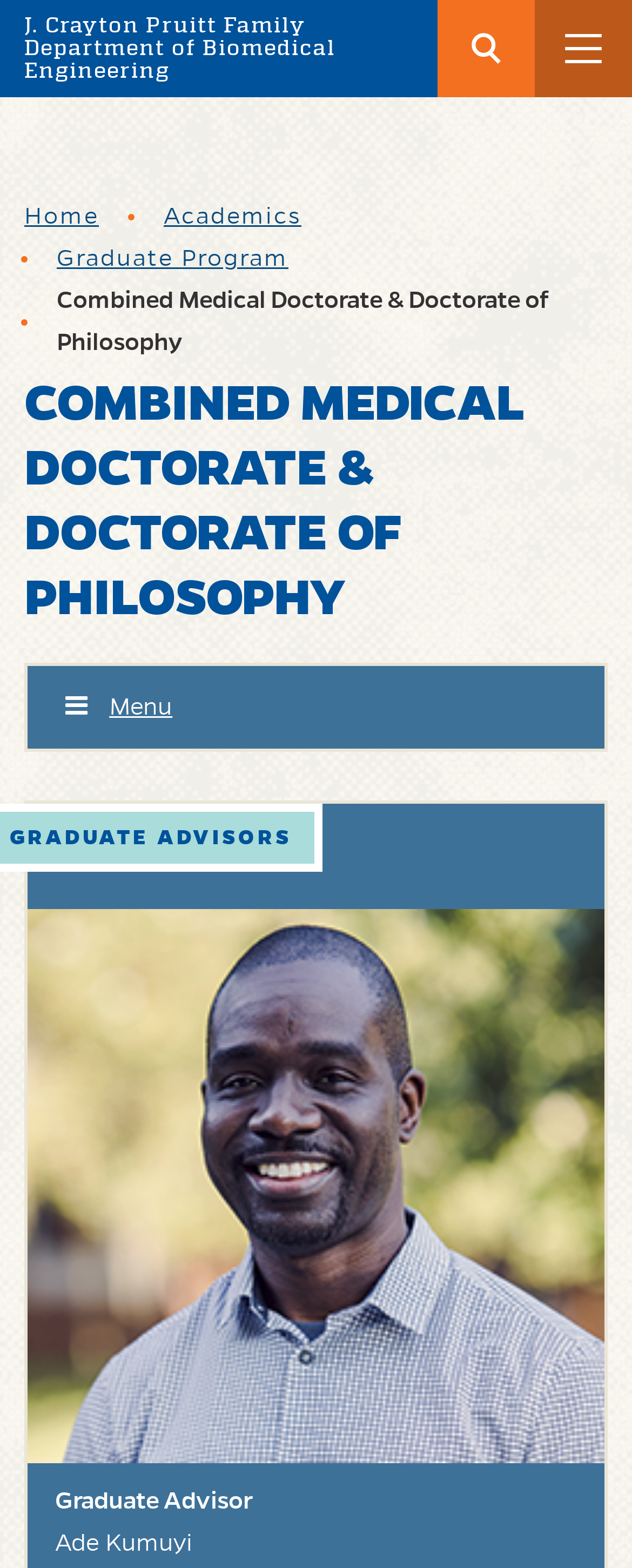Provide an in-depth caption for the webpage.

The webpage is about the Combined Medical Doctorate and Doctorate of Philosophy program at the J. Crayton Pruitt Family Department of Biomedical Engineering. 

At the top left, there is a heading with the department's name, which is also a link. Below it, there is a search bar that spans the entire width of the page. On the right side of the search bar, there is a submit button with a small image inside. Next to the submit button, there is a button with an image, which has a popup menu.

Below the search bar, there are four links: "Home", "Academics", "Graduate Program", and another "Graduate Program" link. 

The main content of the page starts with a static text "Combined Medical Doctorate & Doctorate of Philosophy" followed by a large heading "COMBINED MEDICAL DOCTORATE & DOCTORATE OF PHILOSOPHY" that spans almost the entire width of the page. 

Below the heading, there is a section with a static text "Menu" and another section with a static text "Graduate Advisor" followed by the advisor's name, "Ade Kumuyi".